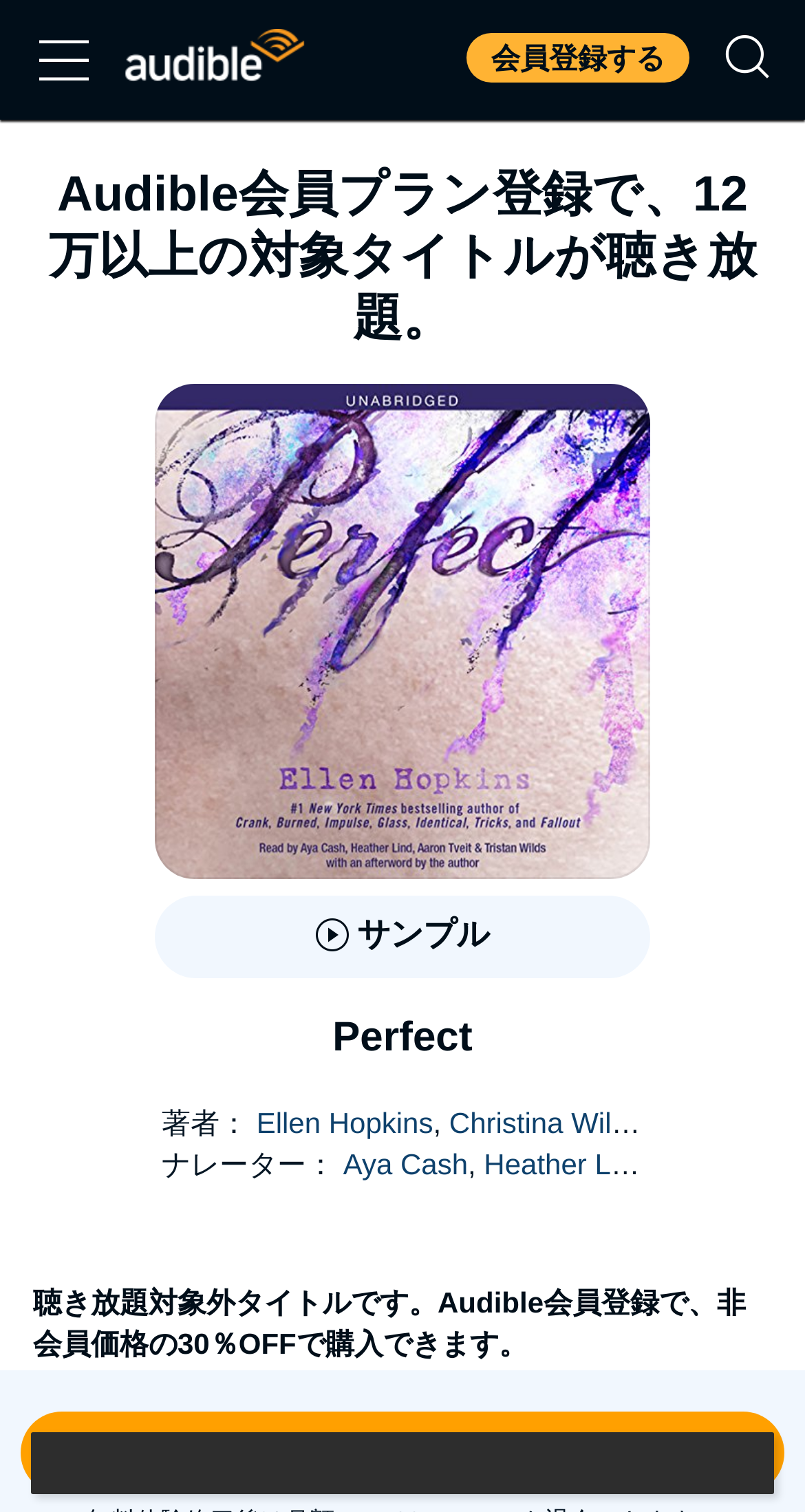What is the title of the audiobook?
Examine the image and provide an in-depth answer to the question.

I found the title of the audiobook by looking at the heading element with the text 'Perfect' which is located at the top of the webpage.